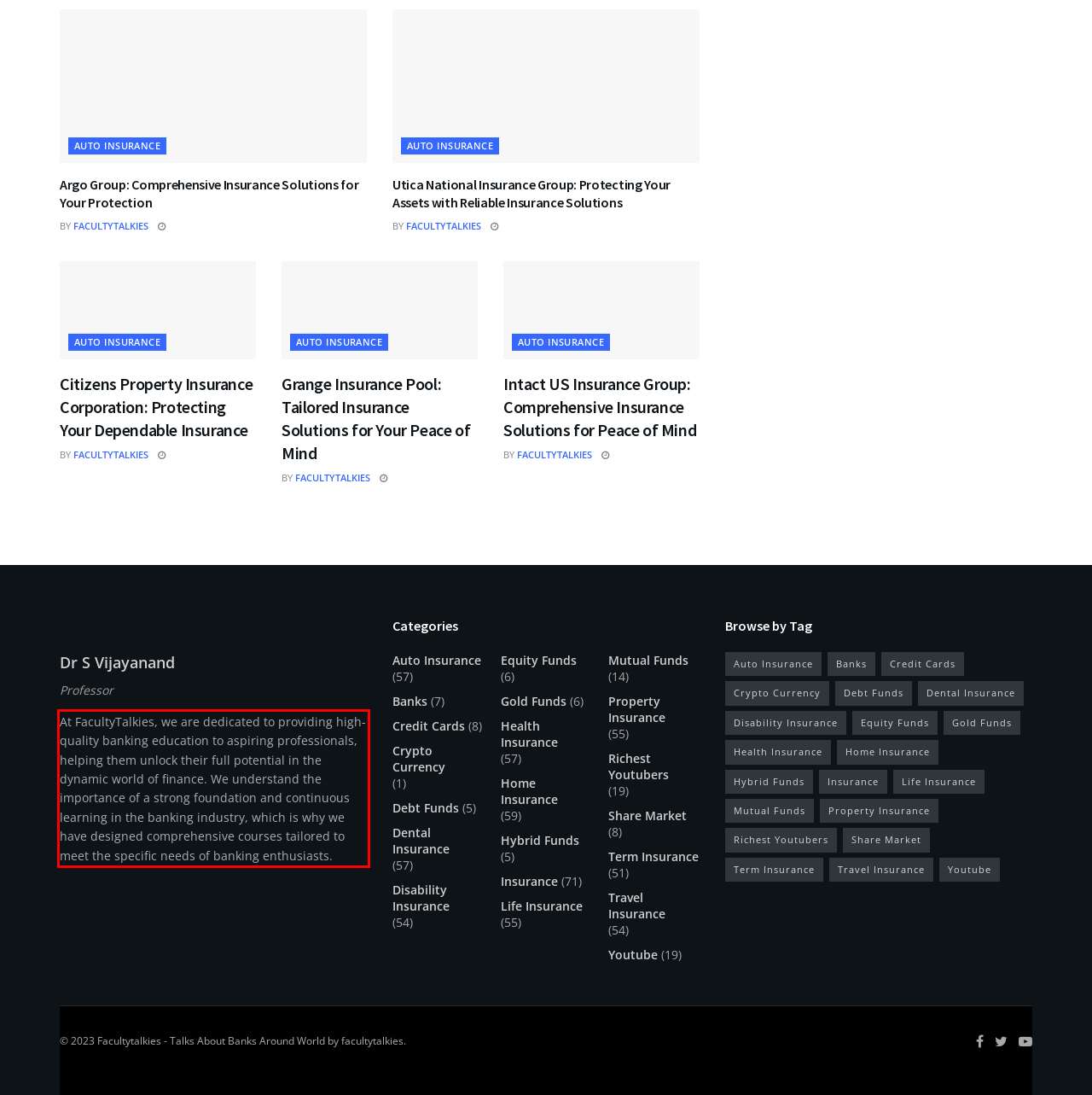Examine the webpage screenshot and use OCR to recognize and output the text within the red bounding box.

At FacultyTalkies, we are dedicated to providing high-quality banking education to aspiring professionals, helping them unlock their full potential in the dynamic world of finance. We understand the importance of a strong foundation and continuous learning in the banking industry, which is why we have designed comprehensive courses tailored to meet the specific needs of banking enthusiasts.